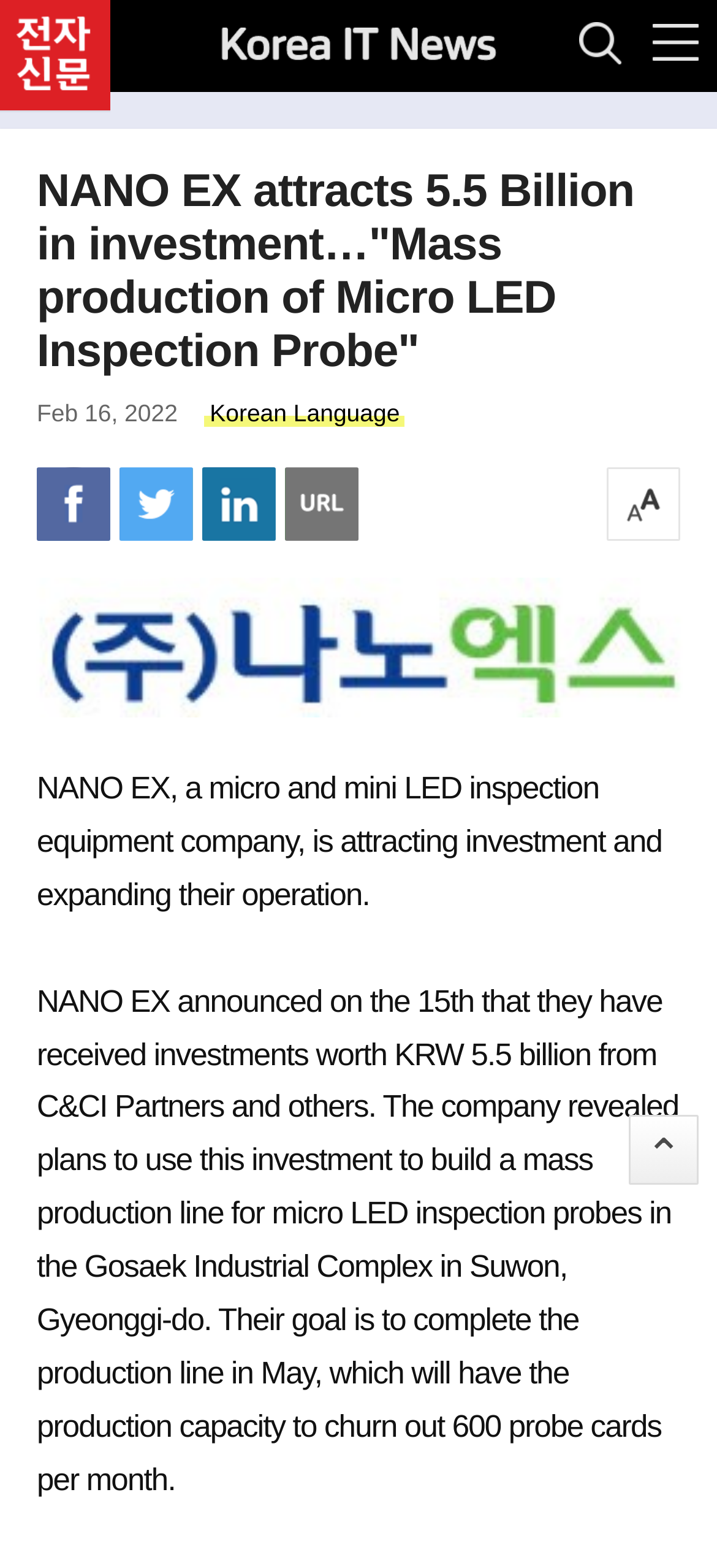Based on the visual content of the image, answer the question thoroughly: What is the name of the company mentioned in the article?

The article mentions a company called NANO EX, which is a micro and mini LED inspection equipment company, and it is attracting investment and expanding their operation.